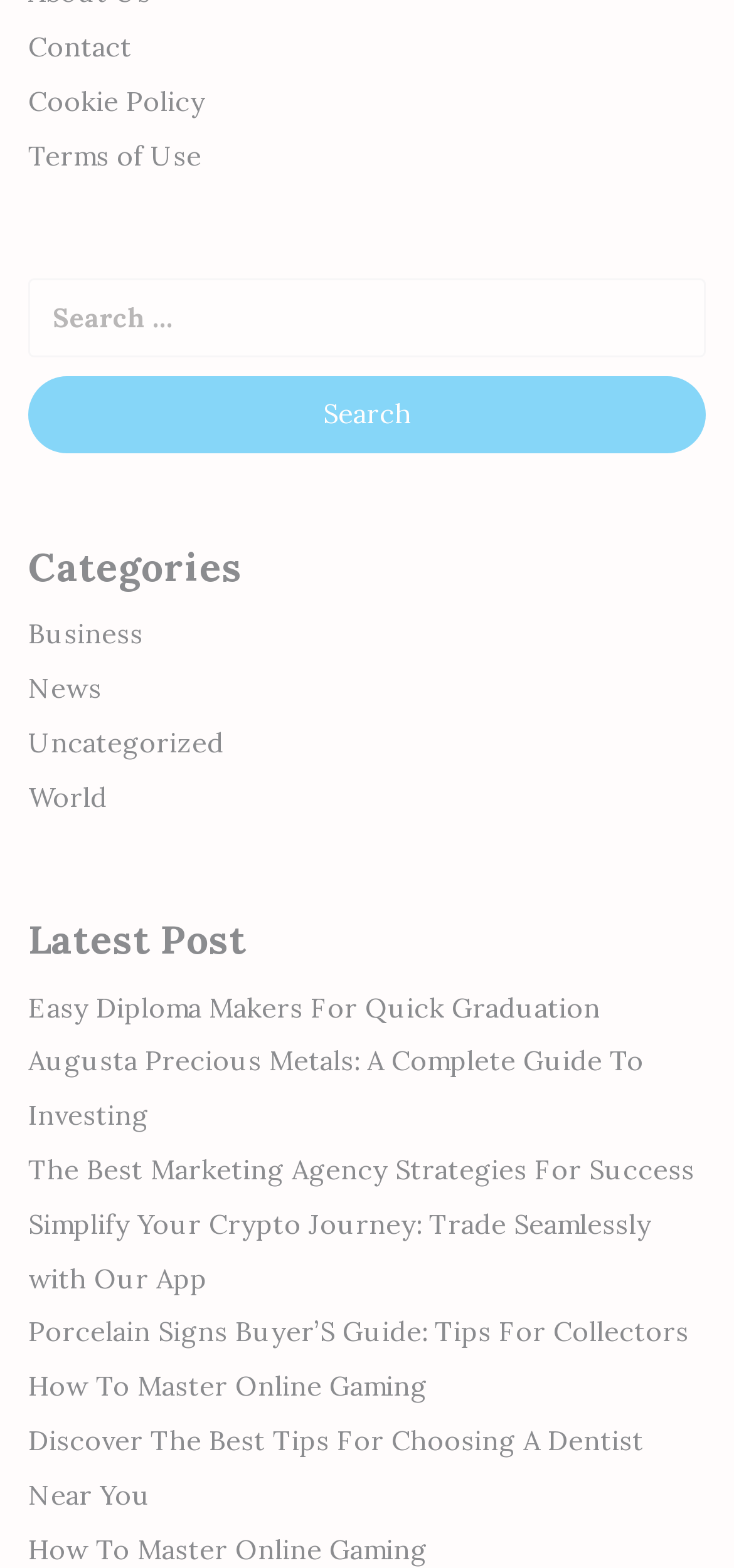Mark the bounding box of the element that matches the following description: "Contact".

[0.038, 0.02, 0.179, 0.041]